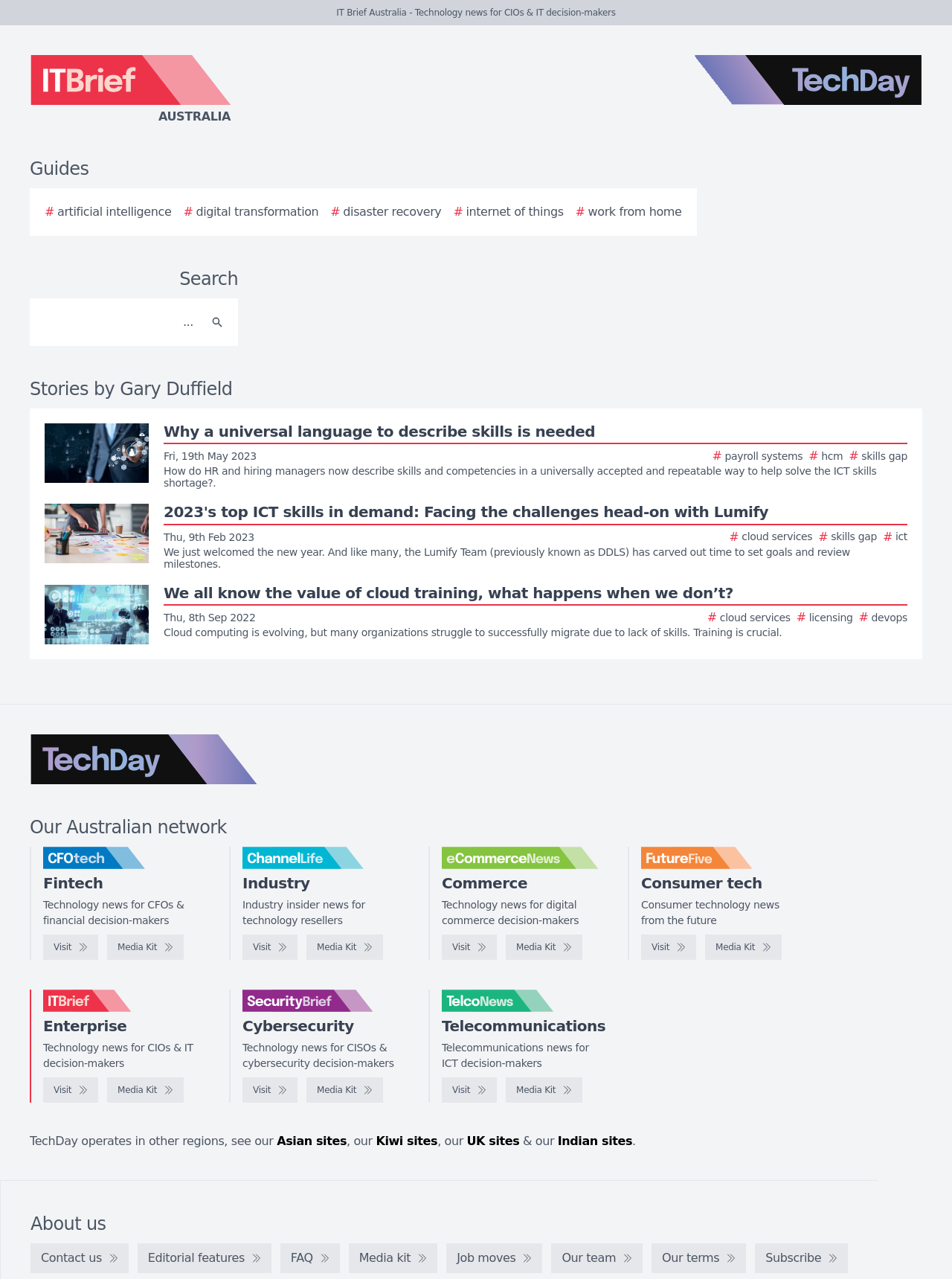Please specify the bounding box coordinates of the area that should be clicked to accomplish the following instruction: "Visit the TechDay website". The coordinates should consist of four float numbers between 0 and 1, i.e., [left, top, right, bottom].

[0.729, 0.043, 0.969, 0.098]